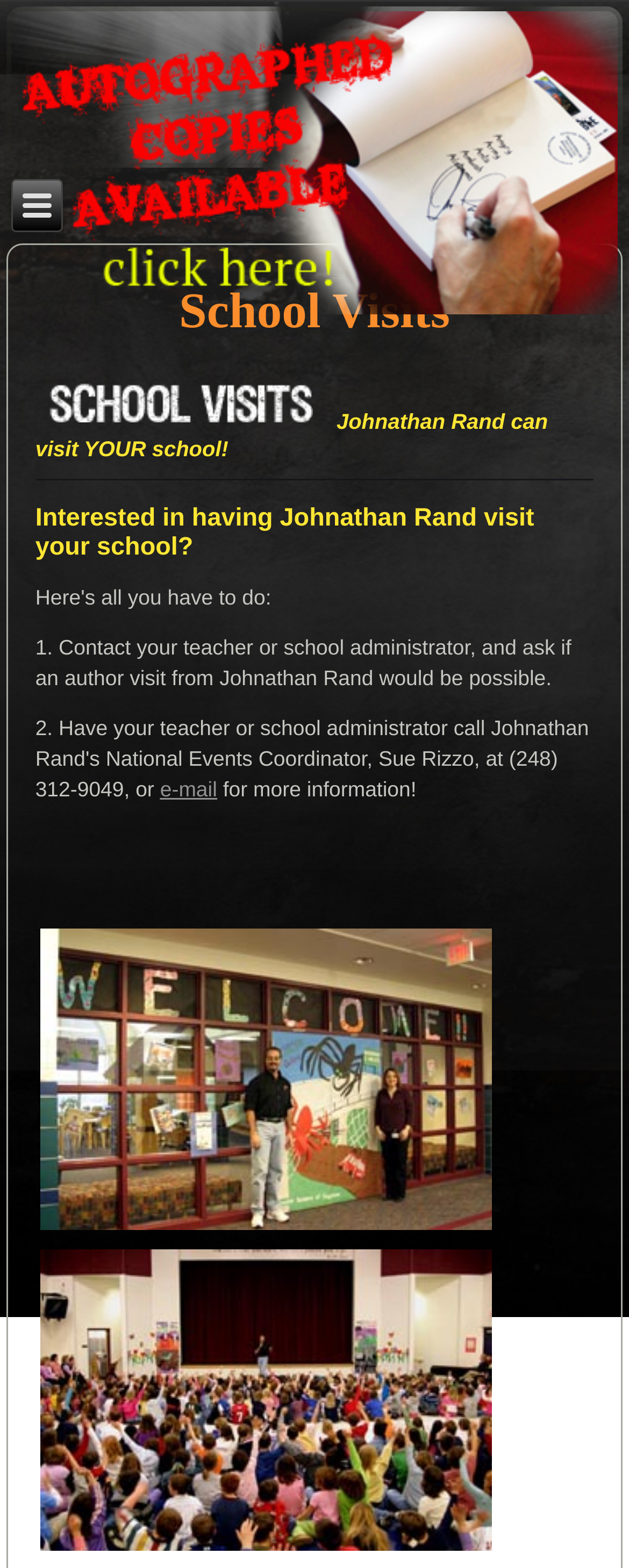What is the suggested first step to arrange a school visit?
Give a comprehensive and detailed explanation for the question.

The webpage suggests that the first step to arrange a school visit is to 'Contact your teacher or school administrator, and ask if an author visit from Johnathan Rand would be possible', as stated in the static text.